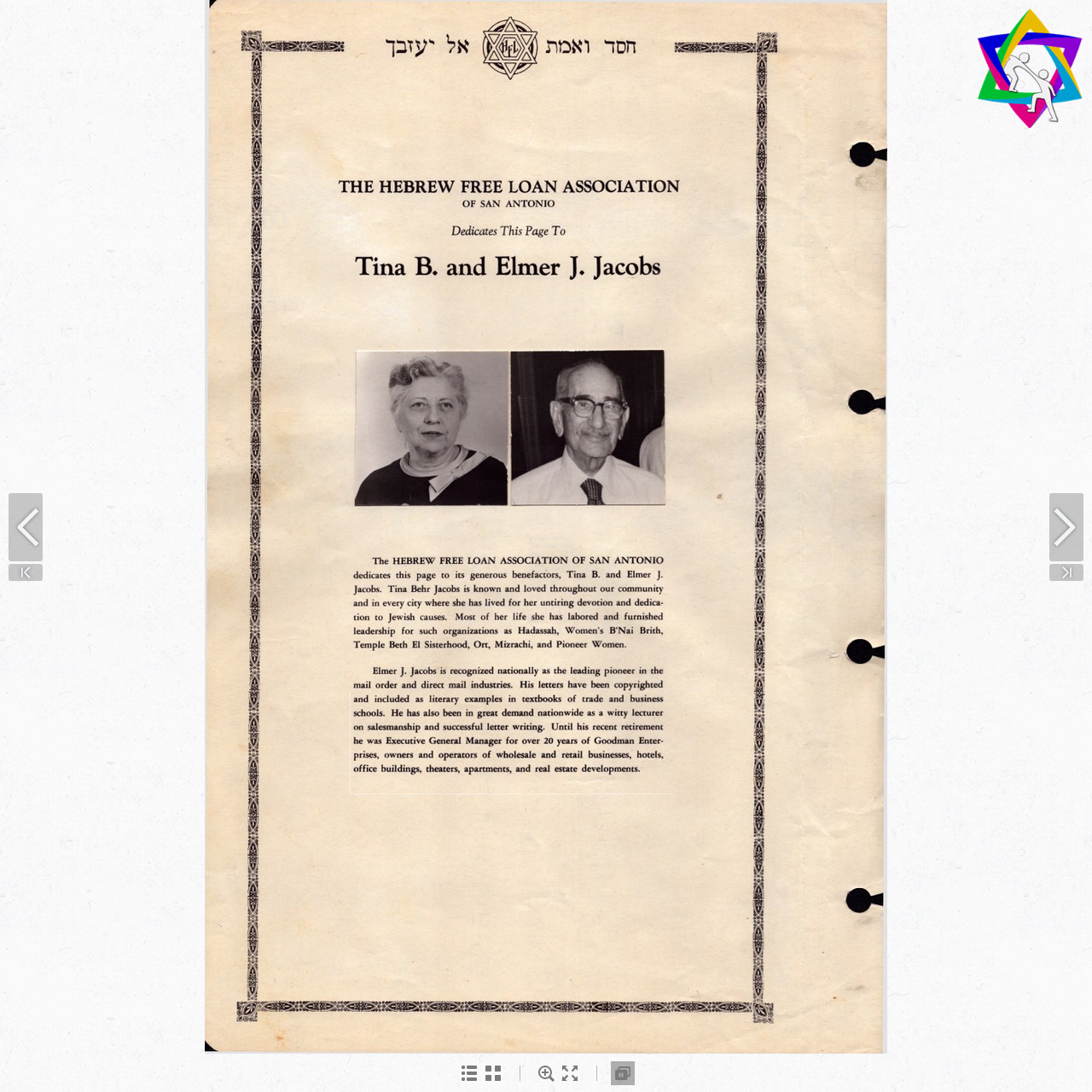Determine the bounding box coordinates for the element that should be clicked to follow this instruction: "go to the Next Page". The coordinates should be given as four float numbers between 0 and 1, in the format [left, top, right, bottom].

[0.008, 0.451, 0.039, 0.514]